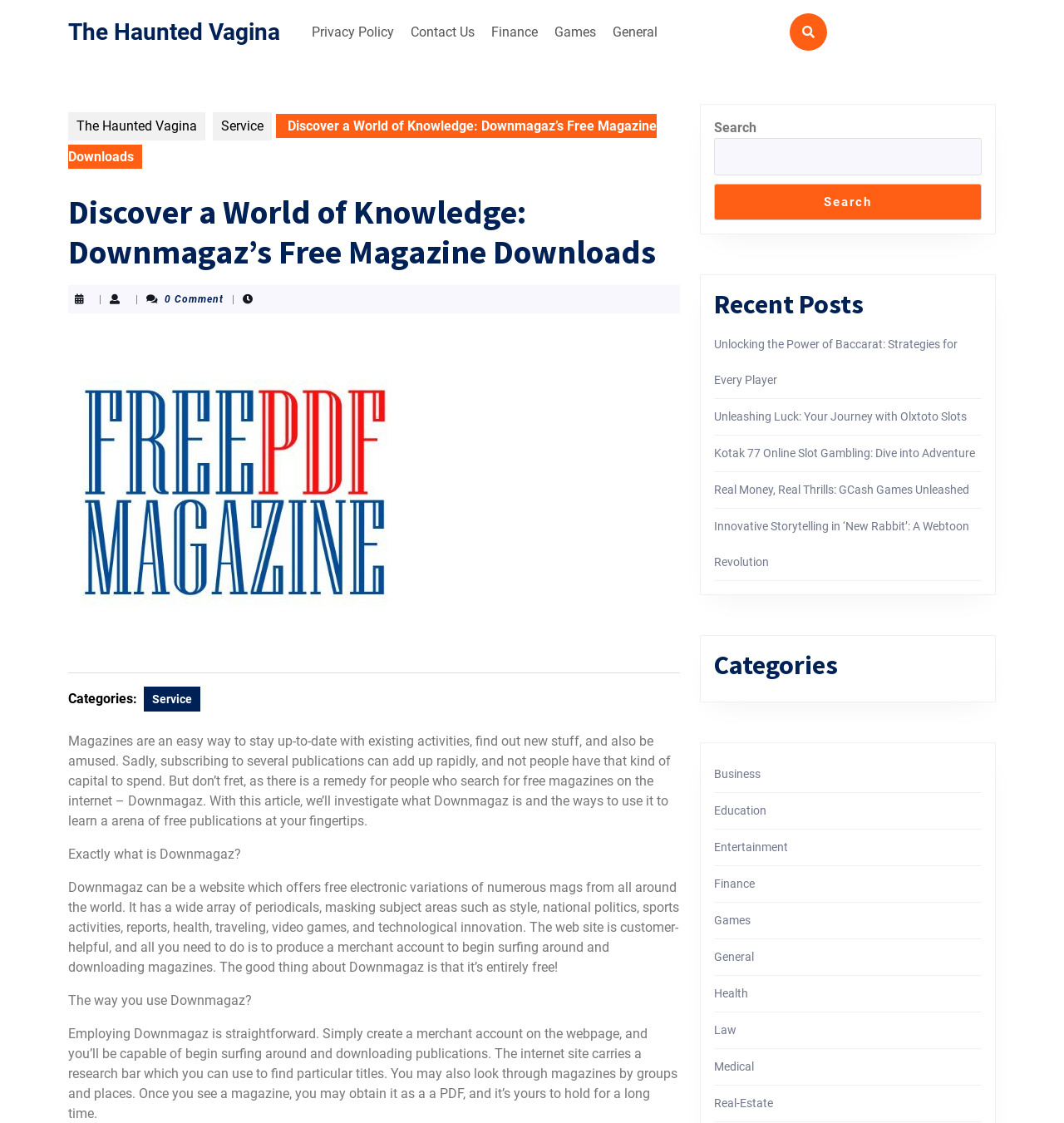Please locate the bounding box coordinates of the element that should be clicked to complete the given instruction: "Read the article 'The Haunted Vagina'".

[0.064, 0.016, 0.263, 0.04]